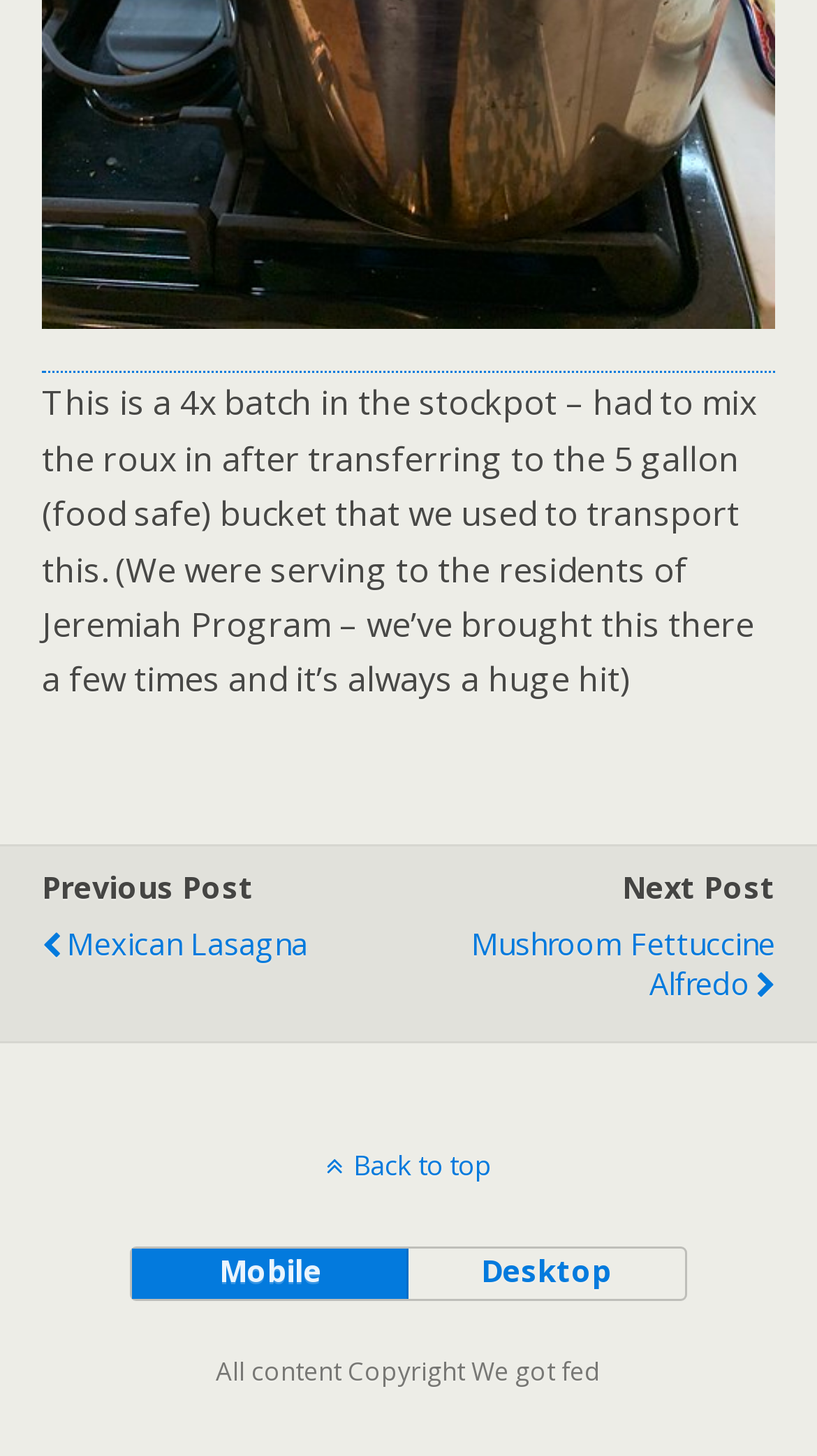Identify and provide the bounding box coordinates of the UI element described: "Back to top". The coordinates should be formatted as [left, top, right, bottom], with each number being a float between 0 and 1.

[0.0, 0.787, 1.0, 0.813]